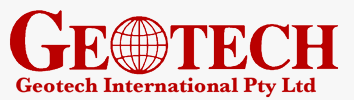What is symbolized by the globe graphic?
Please respond to the question thoroughly and include all relevant details.

The globe graphic accompanying the main logo symbolizes the company's international presence and expertise in the field, indicating that Geotech International Pty Ltd has a global reach and operates internationally.